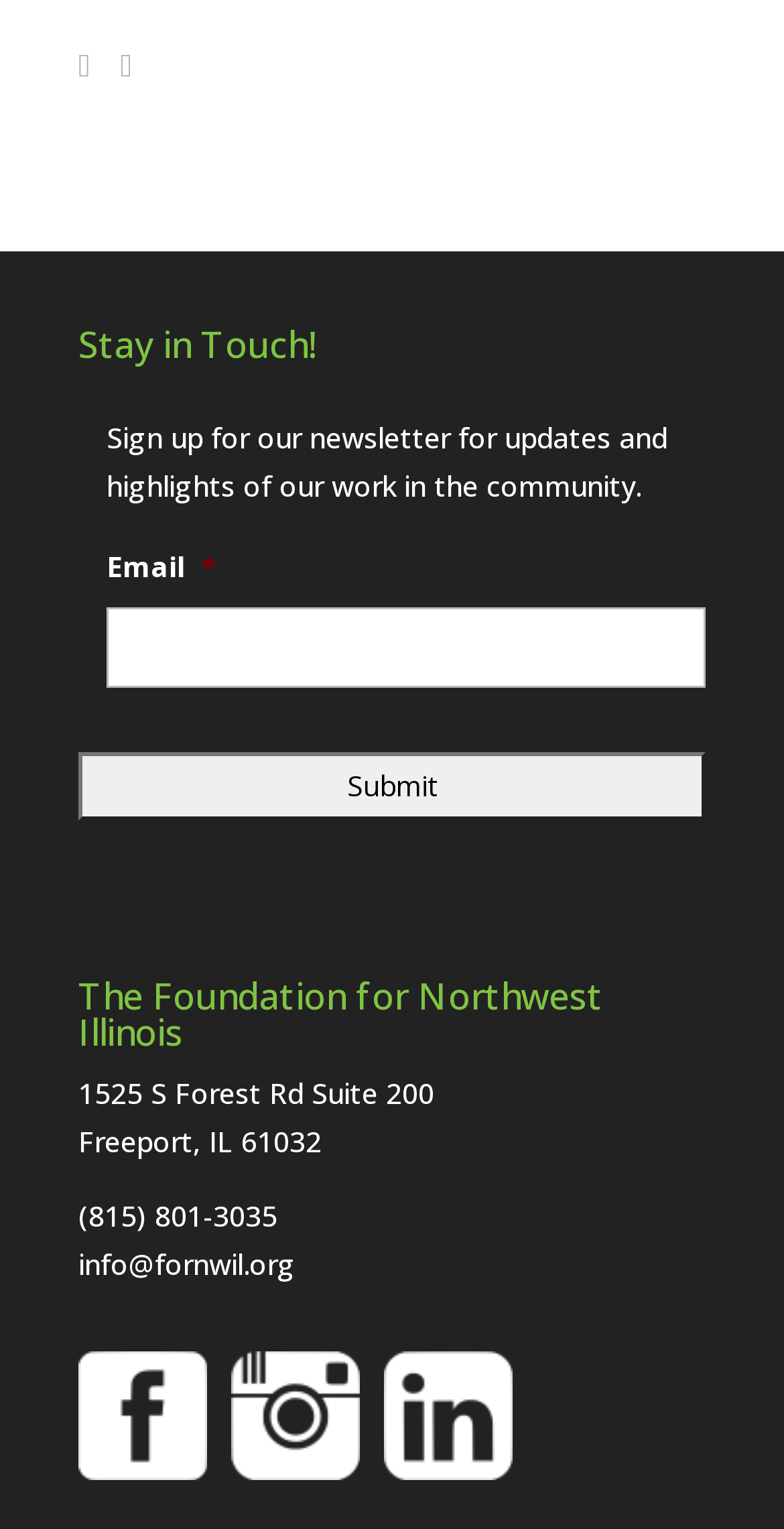What is the purpose of the newsletter?
Please answer the question with a detailed and comprehensive explanation.

I found a static text element with the text 'Sign up for our newsletter for updates and highlights of our work in the community.' at coordinates [0.136, 0.274, 0.851, 0.33]. This text suggests that the purpose of the newsletter is to provide updates and highlights of the organization's work in the community.